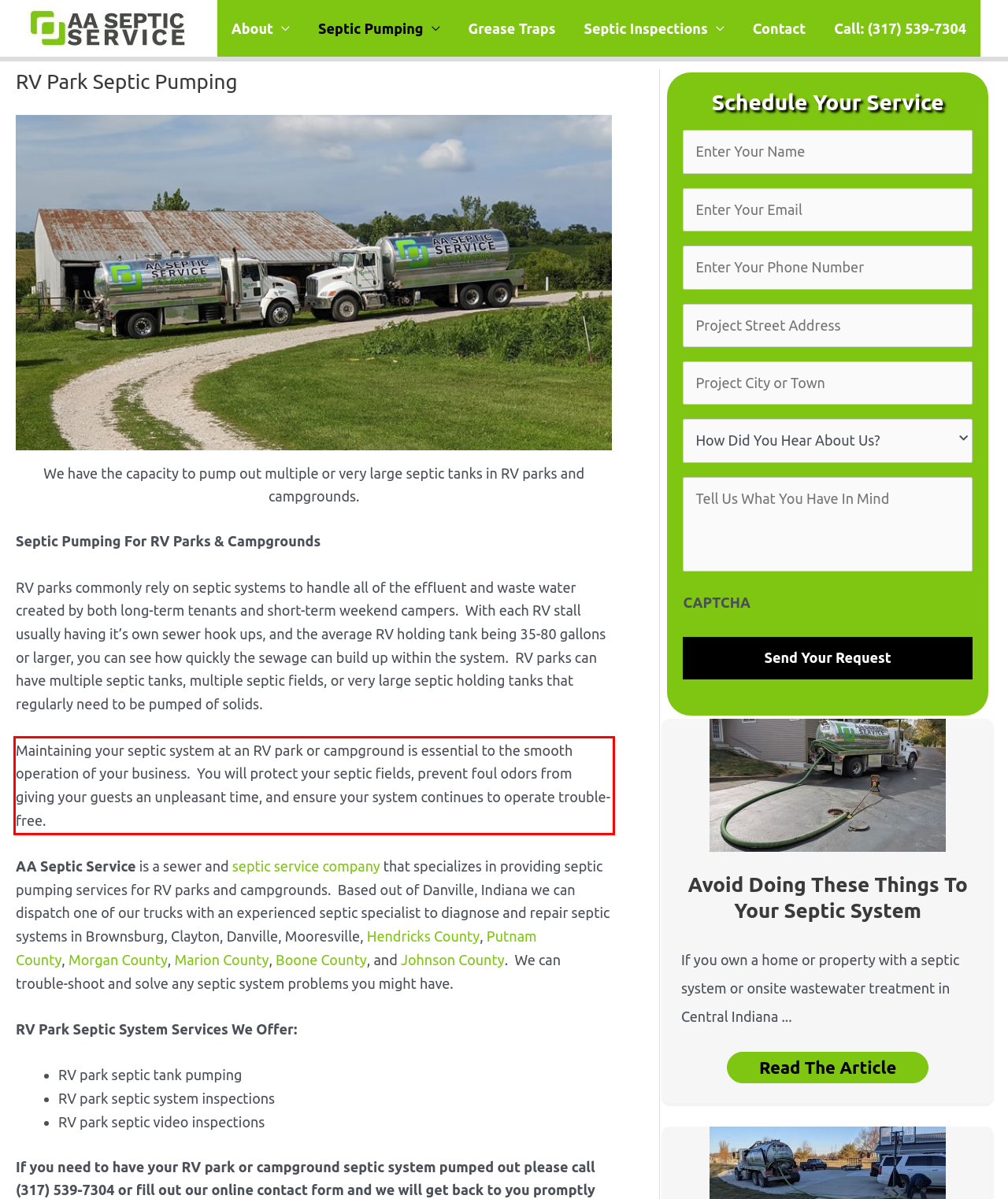Please examine the webpage screenshot containing a red bounding box and use OCR to recognize and output the text inside the red bounding box.

Maintaining your septic system at an RV park or campground is essential to the smooth operation of your business. You will protect your septic fields, prevent foul odors from giving your guests an unpleasant time, and ensure your system continues to operate trouble-free.